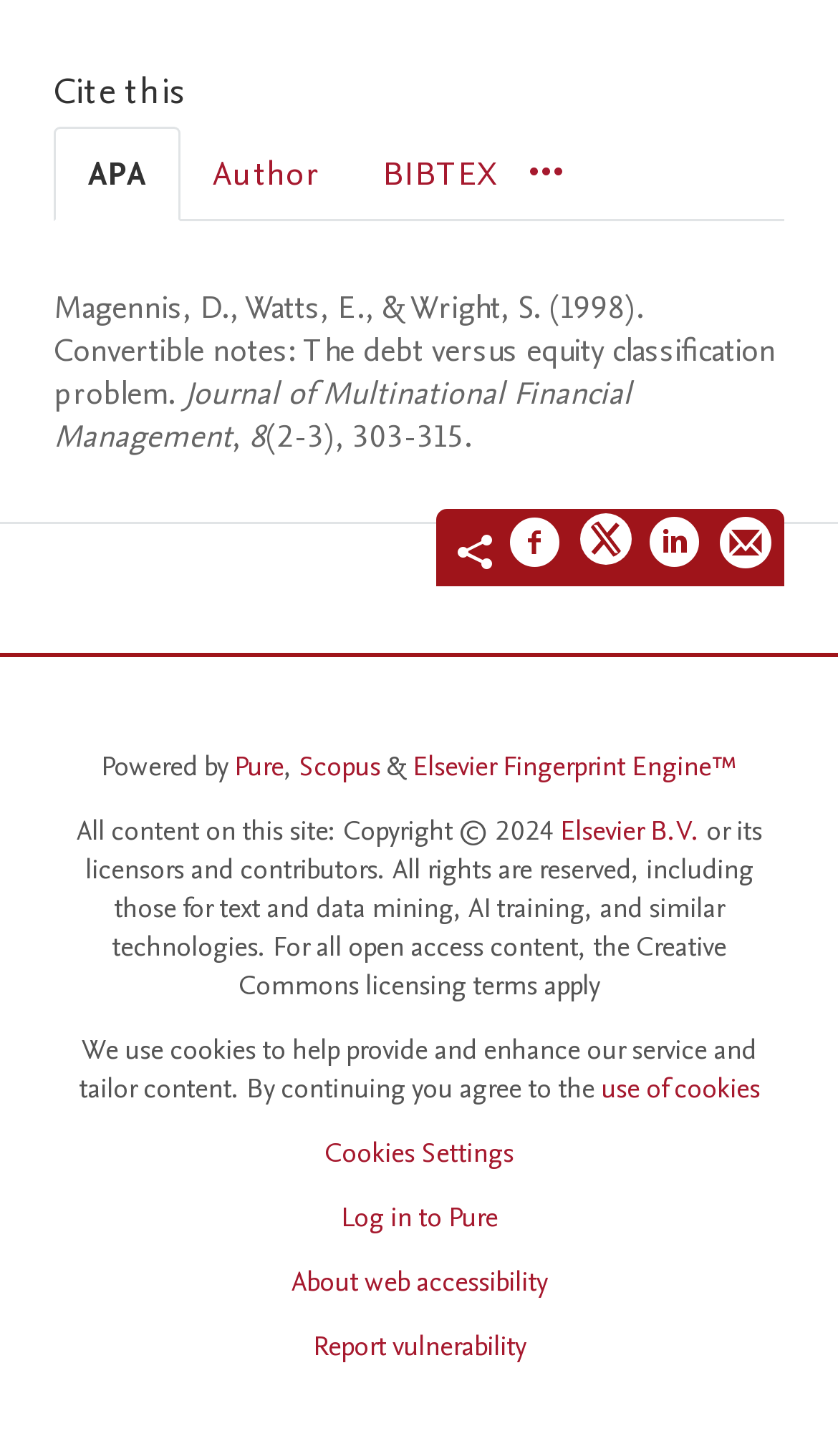How many social media platforms are available for sharing?
Can you offer a detailed and complete answer to this question?

The social media platforms available for sharing are Facebook, Twitter, and LinkedIn, which are represented by links with the text 'Share on Facebook', 'Share on Twitter', and 'Share on LinkedIn', respectively.